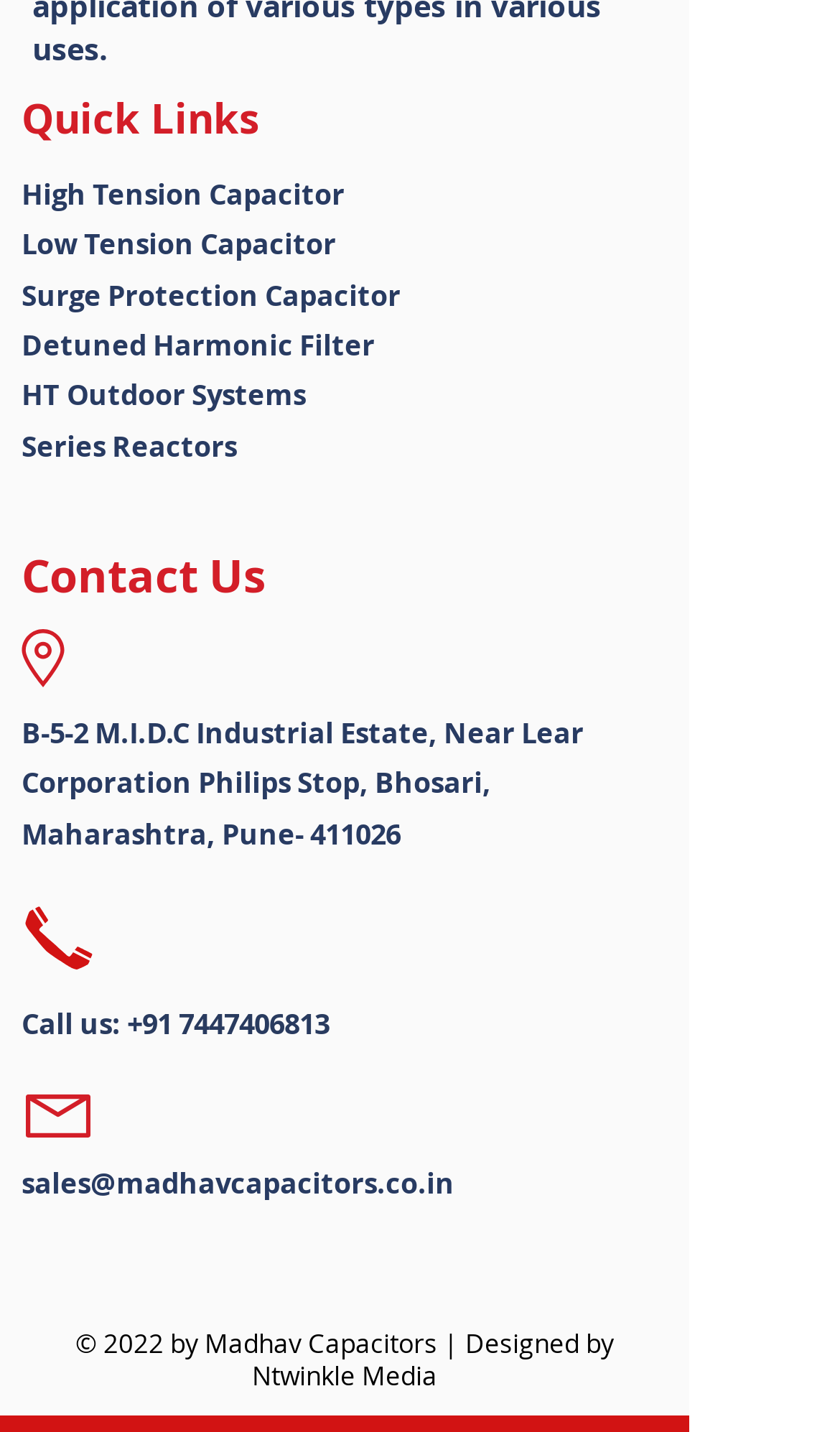Please identify the bounding box coordinates of the element's region that needs to be clicked to fulfill the following instruction: "Click on High Tension Capacitor". The bounding box coordinates should consist of four float numbers between 0 and 1, i.e., [left, top, right, bottom].

[0.026, 0.122, 0.41, 0.149]